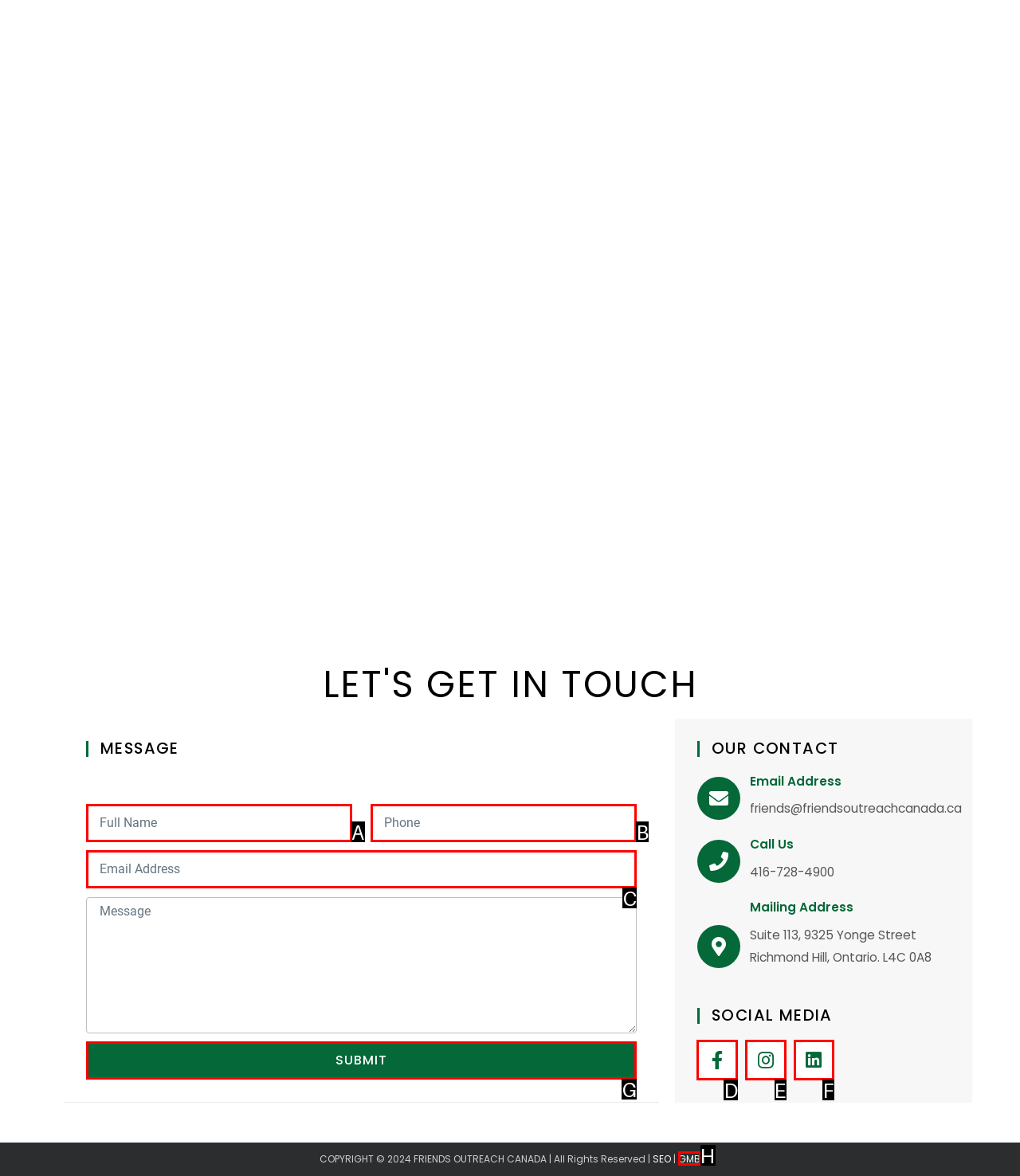Select the option that matches this description: Submit
Answer by giving the letter of the chosen option.

G